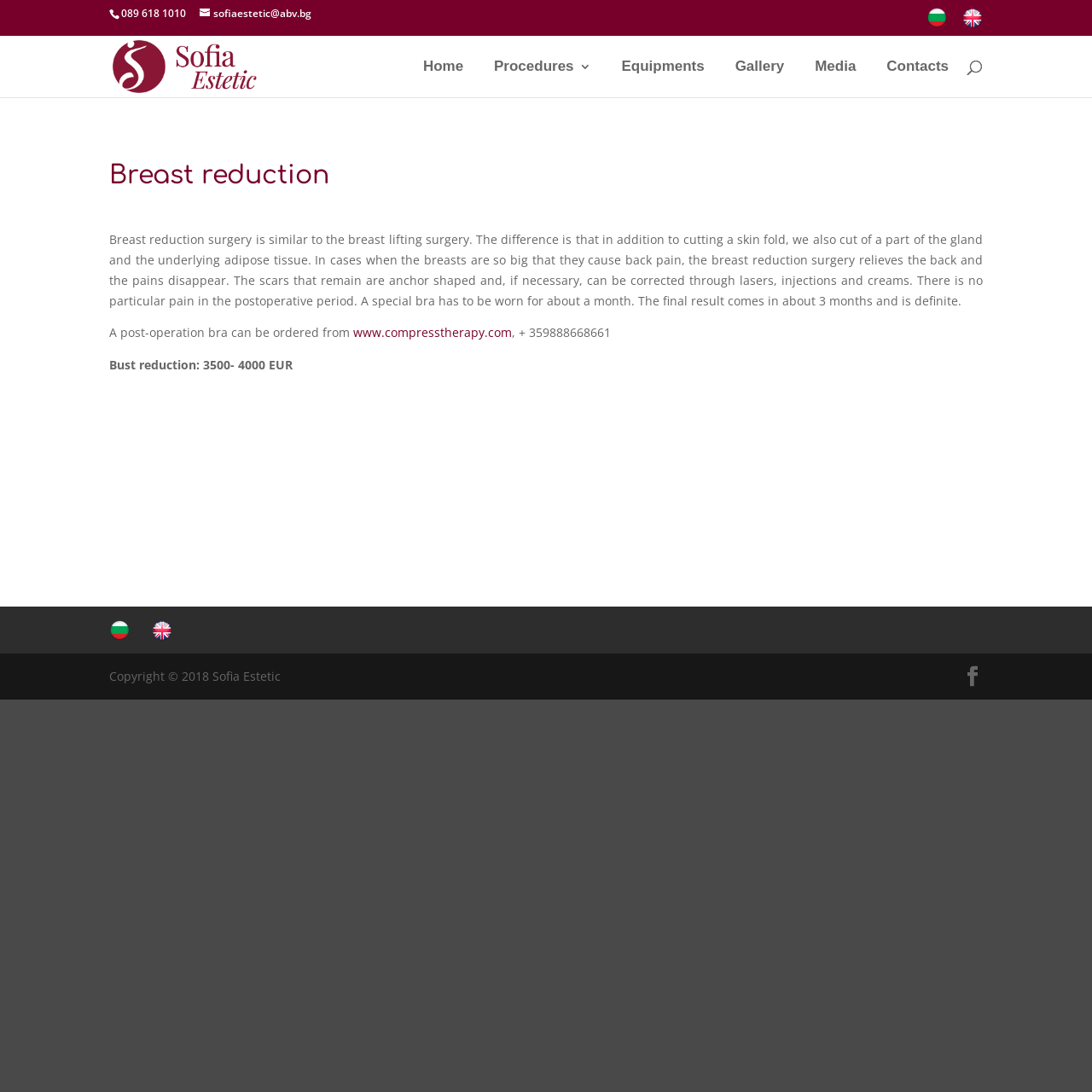Identify the bounding box coordinates of the region I need to click to complete this instruction: "Go to the home page".

[0.38, 0.055, 0.424, 0.089]